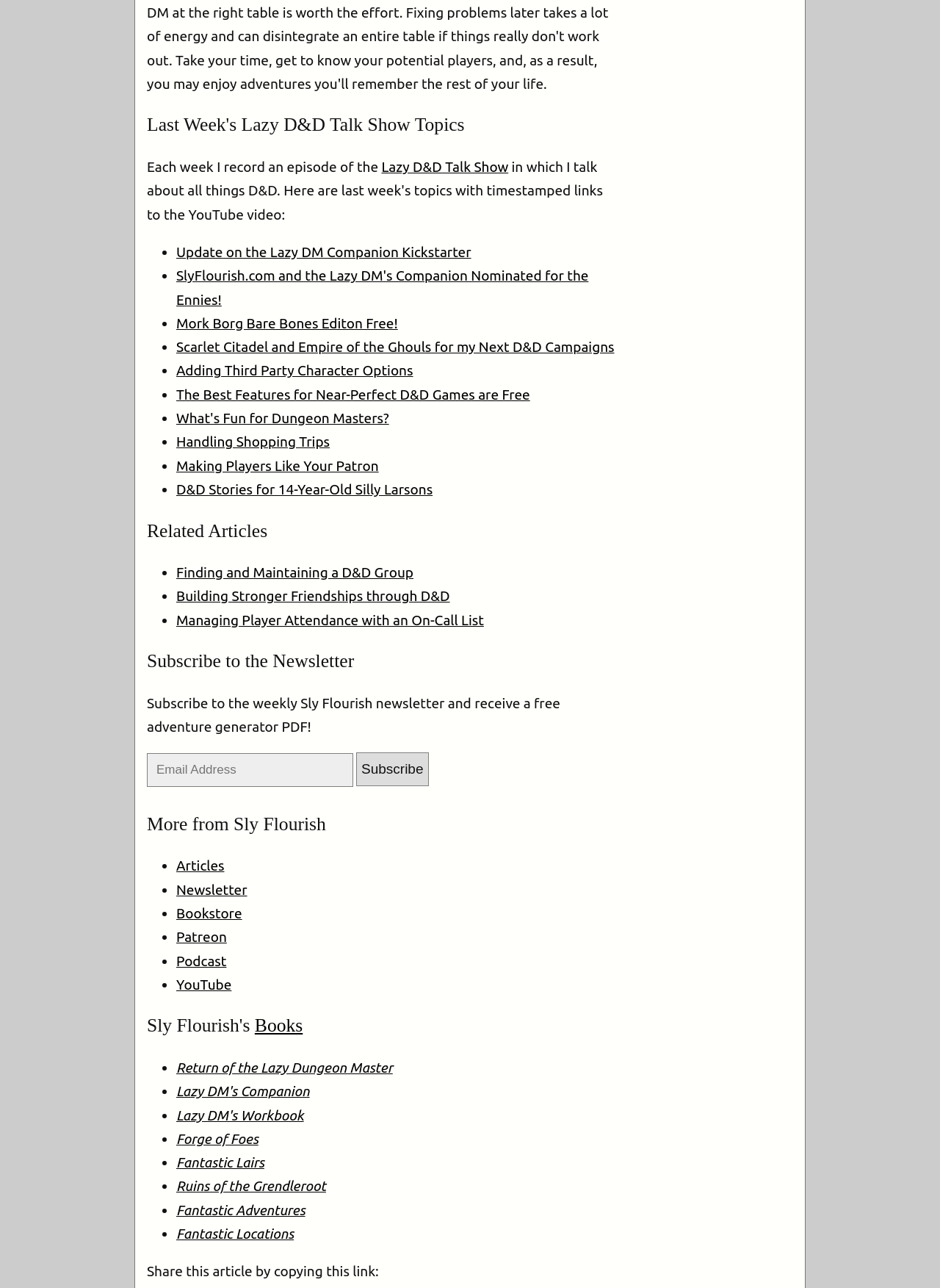Determine the bounding box coordinates for the area that needs to be clicked to fulfill this task: "Visit the 'Articles' page". The coordinates must be given as four float numbers between 0 and 1, i.e., [left, top, right, bottom].

[0.188, 0.666, 0.239, 0.678]